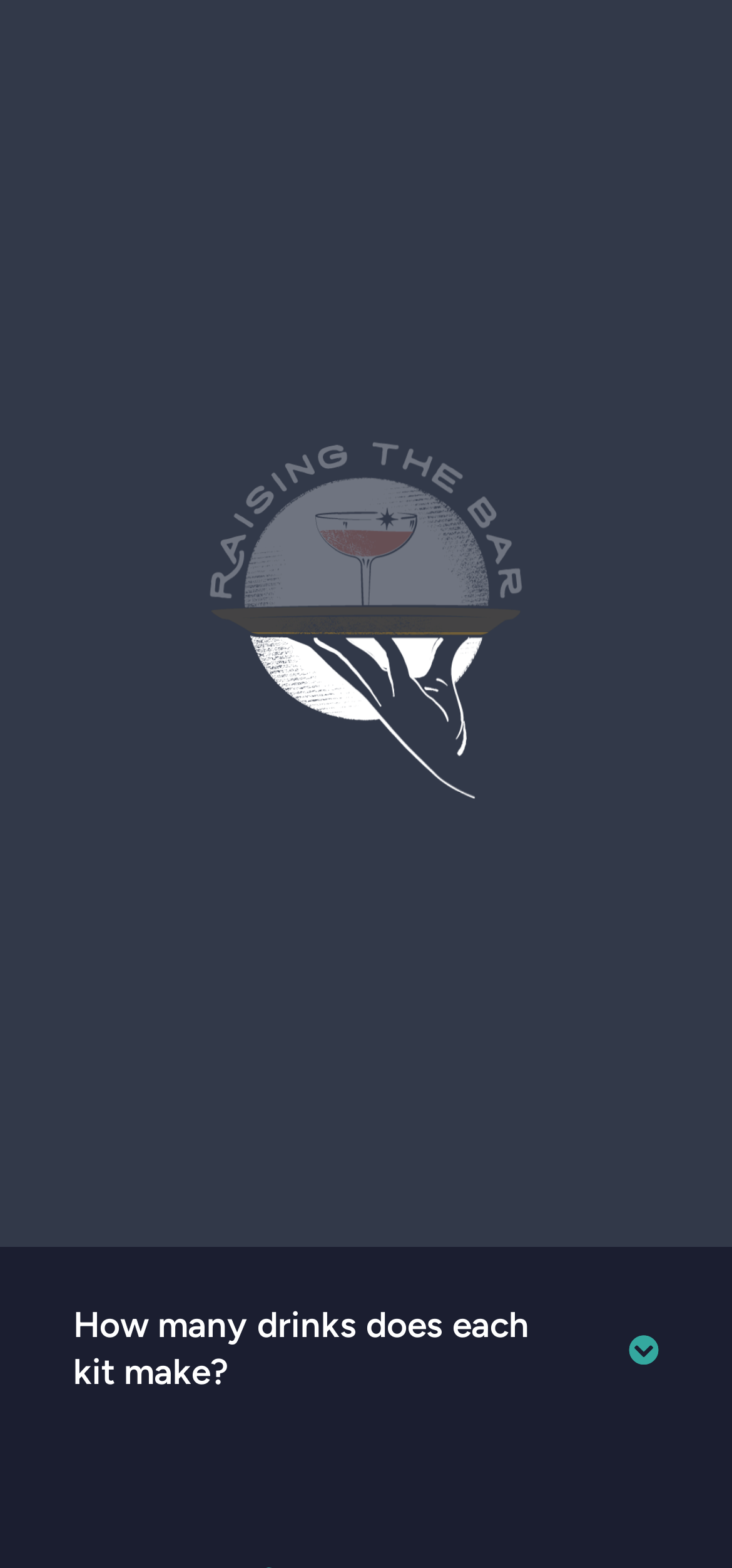What are the categories of FAQs on this webpage? Please answer the question using a single word or phrase based on the image.

General